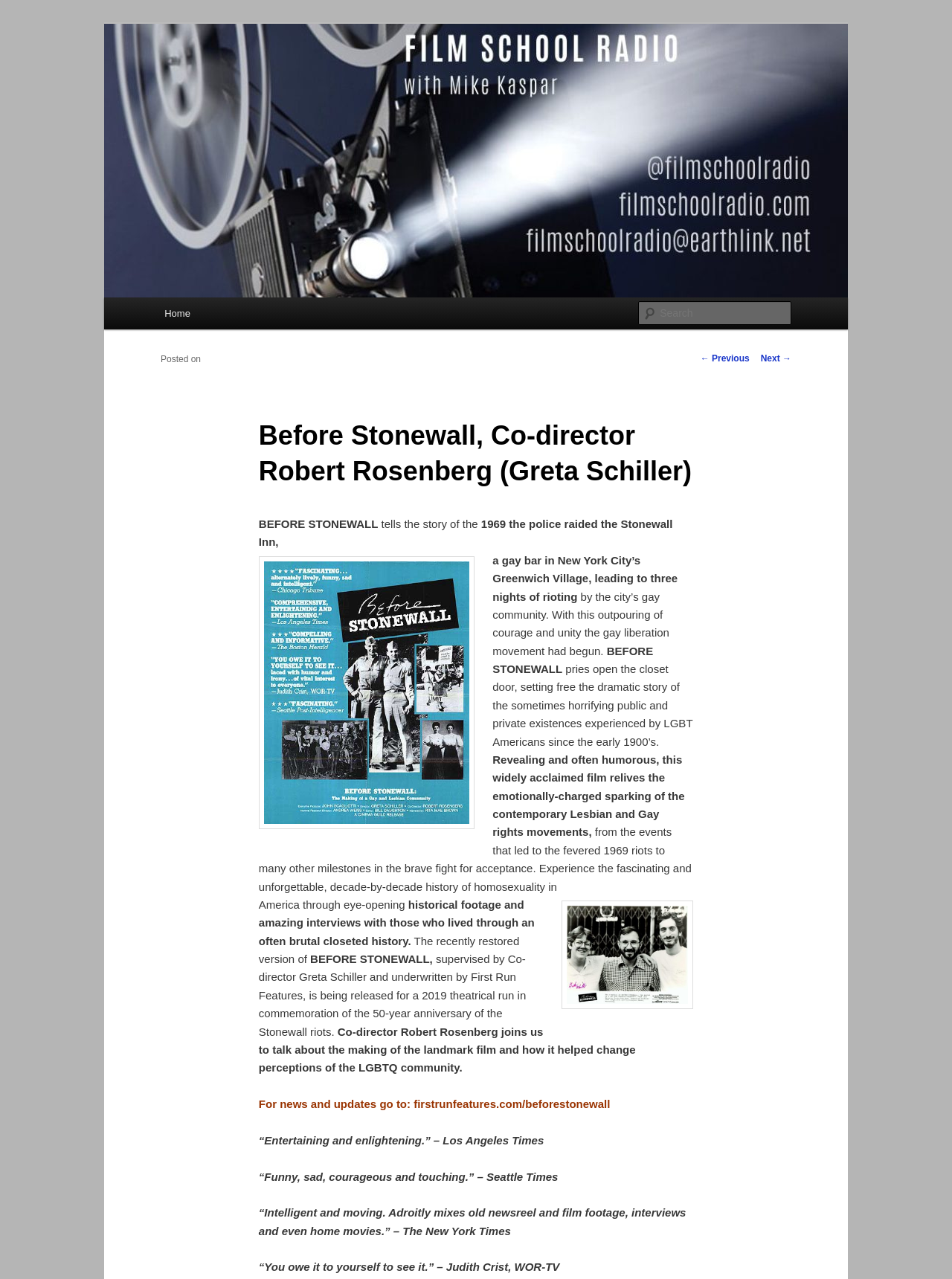Please provide the bounding box coordinates for the element that needs to be clicked to perform the following instruction: "Learn more about the film Before Stonewall". The coordinates should be given as four float numbers between 0 and 1, i.e., [left, top, right, bottom].

[0.272, 0.858, 0.641, 0.868]